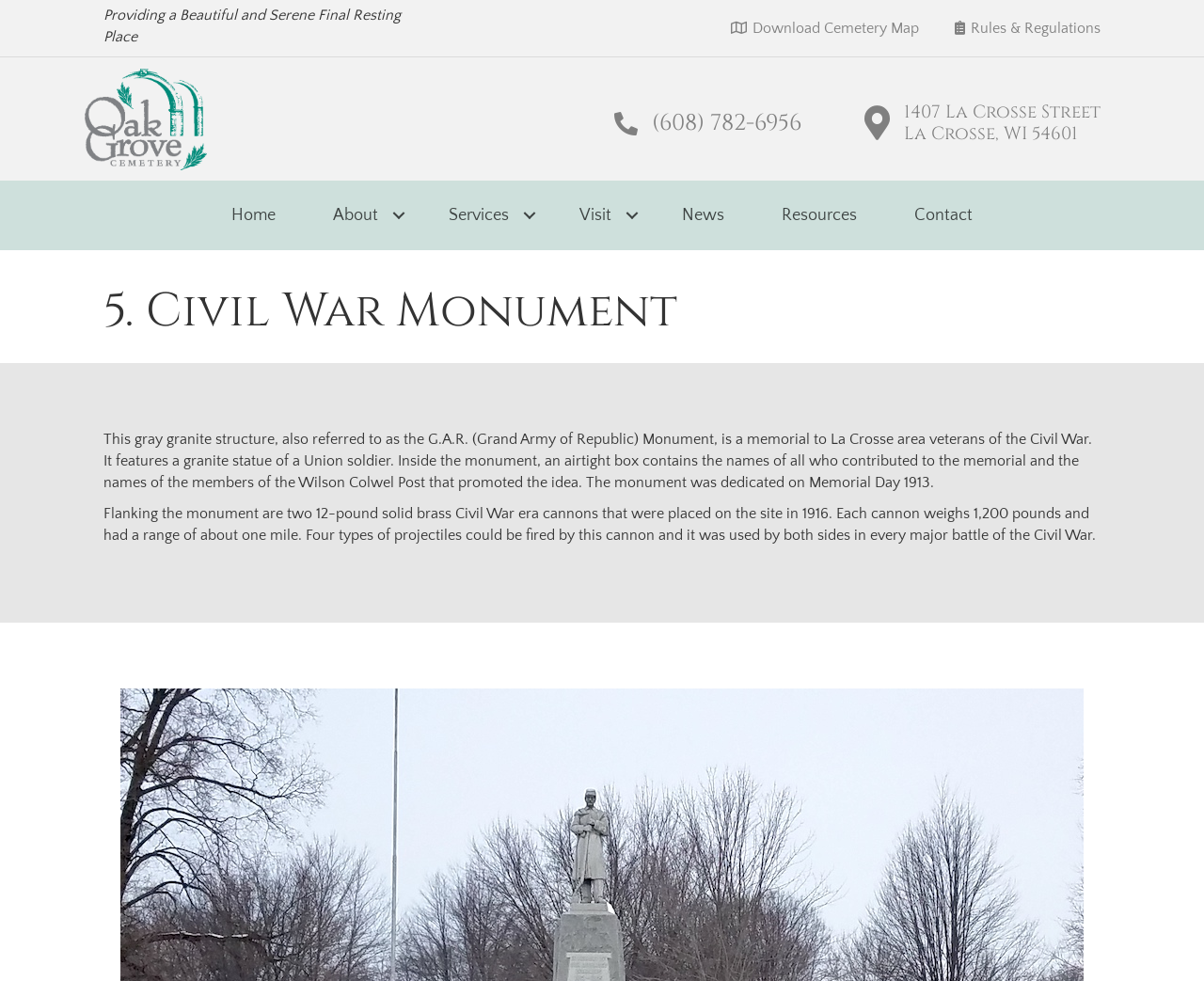What is the weight of each Civil War era cannon?
Kindly offer a comprehensive and detailed response to the question.

I found the answer by reading the StaticText 'Flanking the monument are two 12-pound solid brass Civil War era cannons that were placed on the site in 1916. Each cannon weighs 1,200 pounds and had a range of about one mile...' with a bounding box of [0.086, 0.515, 0.91, 0.555].